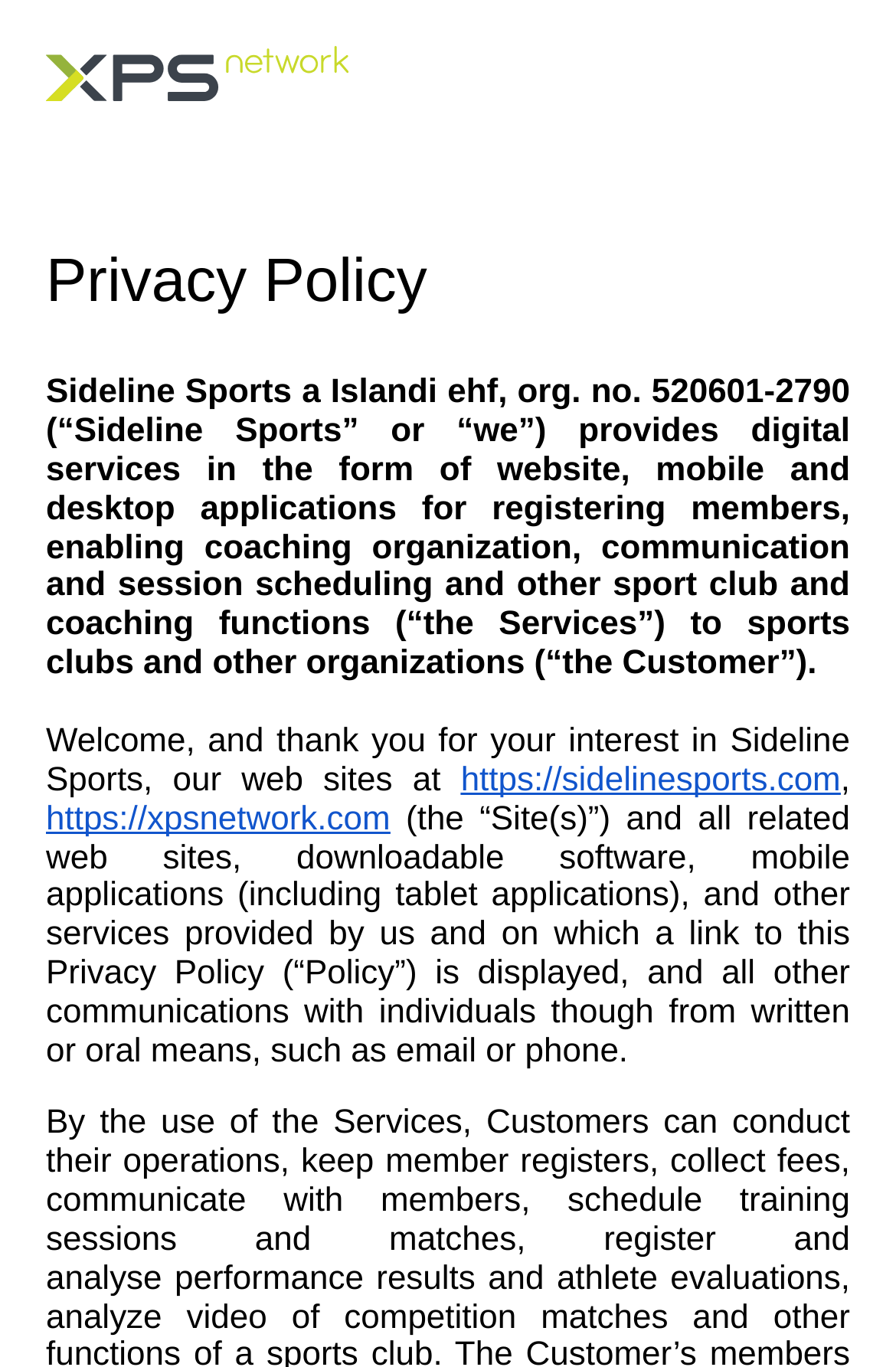Show the bounding box coordinates for the HTML element described as: "https://sidelinesports.com".

[0.514, 0.558, 0.938, 0.585]